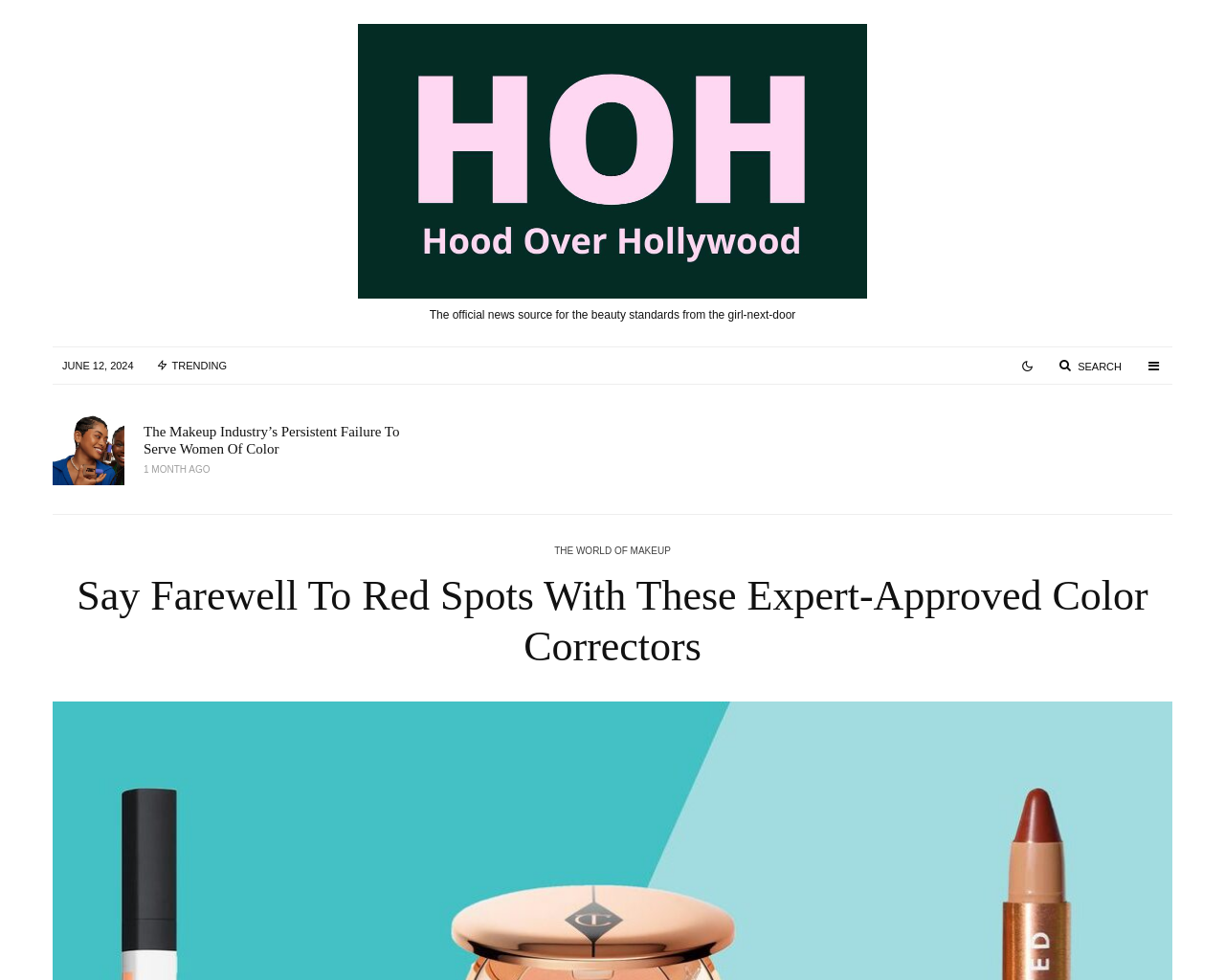Using the element description The World of Makeup, predict the bounding box coordinates for the UI element. Provide the coordinates in (top-left x, top-left y, bottom-right x, bottom-right y) format with values ranging from 0 to 1.

[0.452, 0.555, 0.548, 0.571]